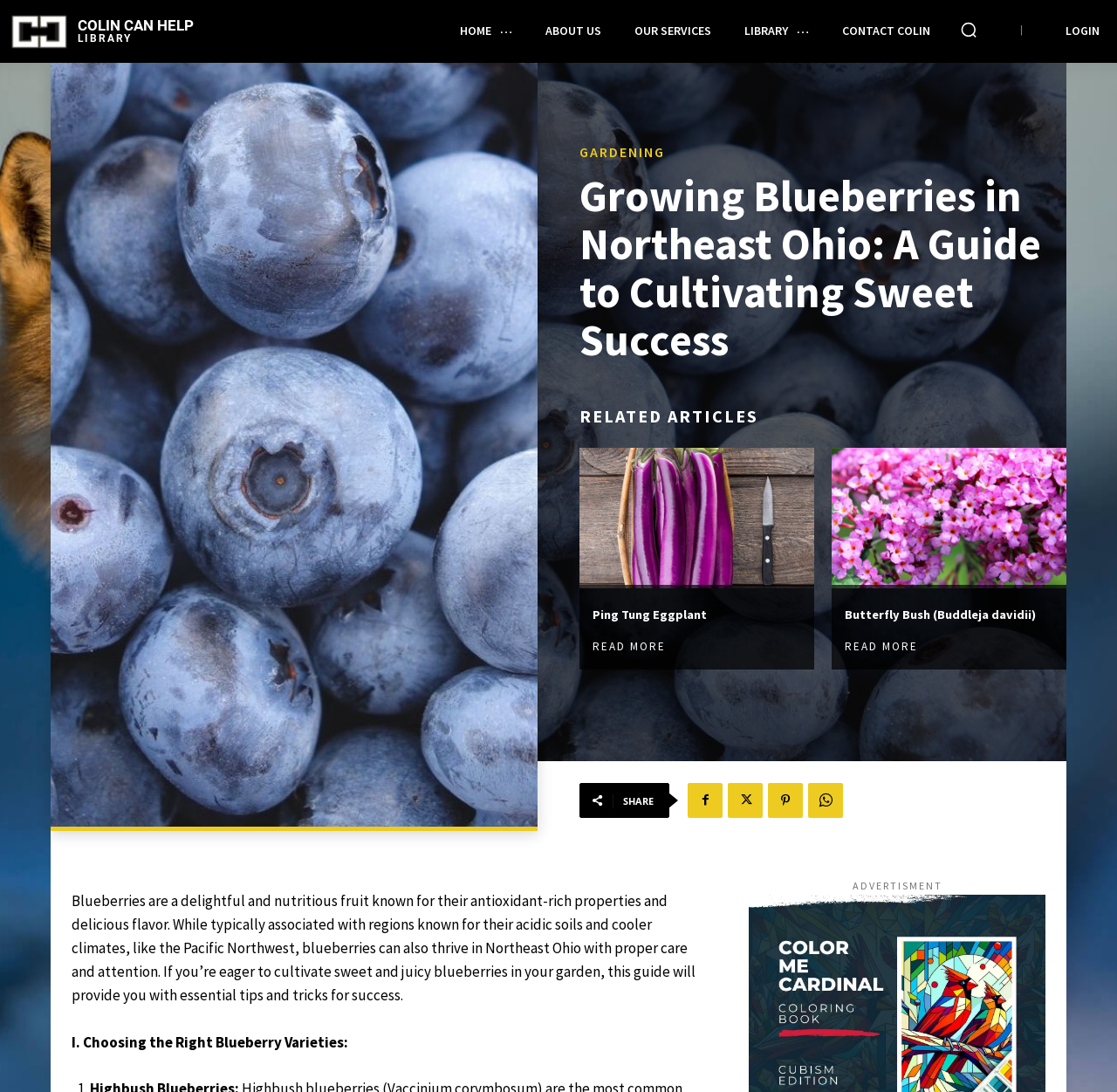Please locate the bounding box coordinates of the element that should be clicked to achieve the given instruction: "Click the HOME link".

[0.401, 0.008, 0.47, 0.049]